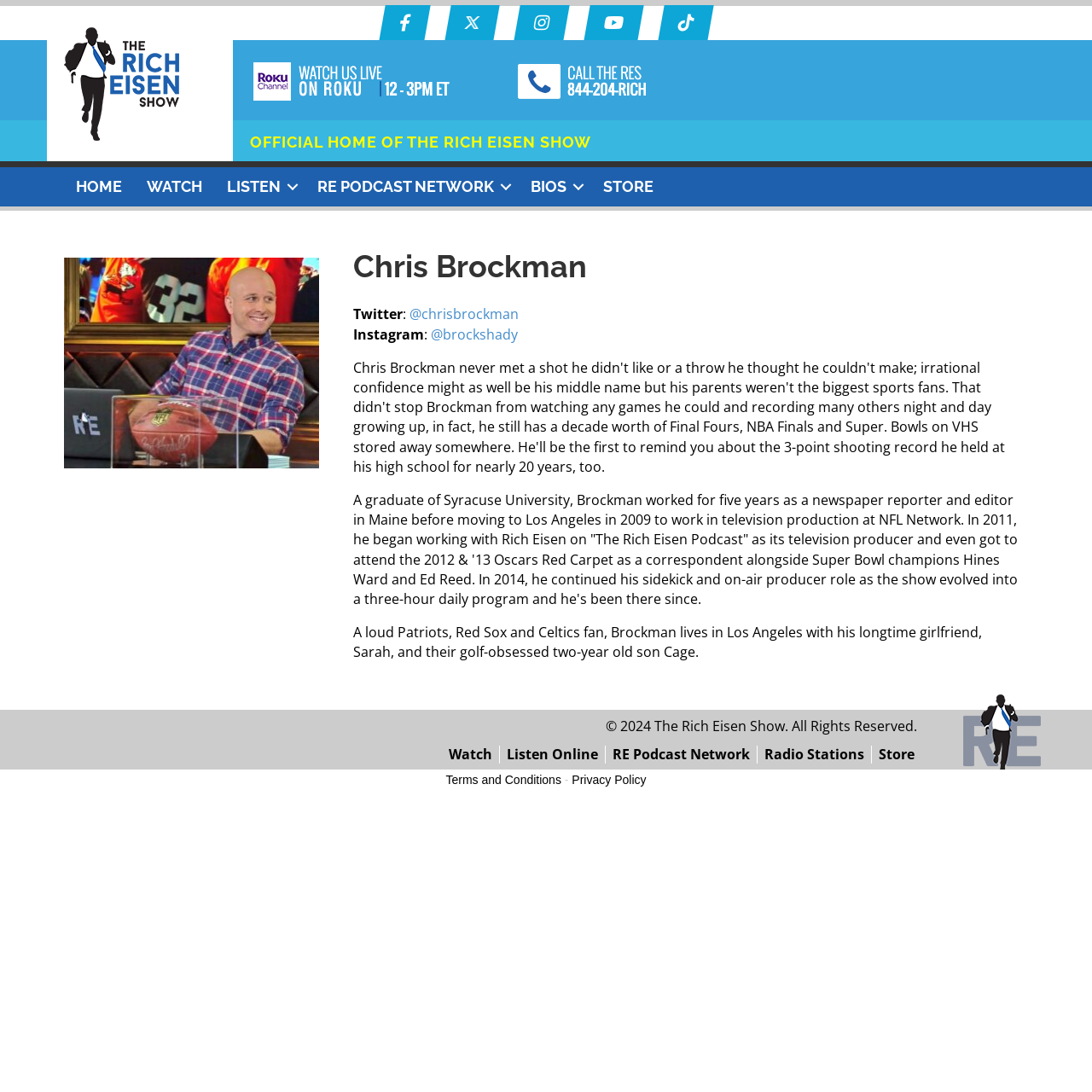Kindly determine the bounding box coordinates for the clickable area to achieve the given instruction: "Visit Chris Brockman's Twitter page".

[0.375, 0.279, 0.475, 0.296]